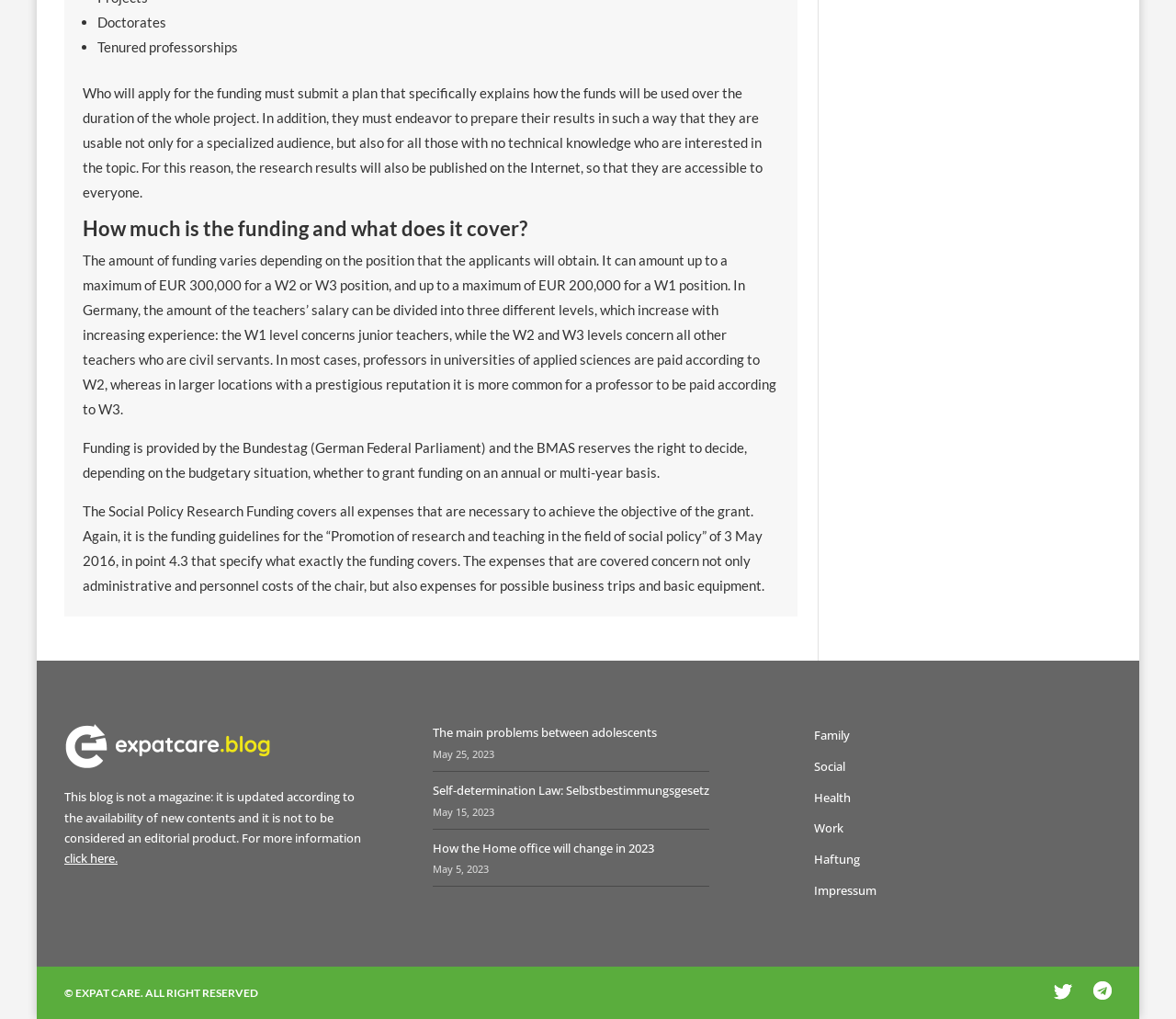Examine the image and give a thorough answer to the following question:
What categories are available on the webpage?

The webpage has a section with links to different categories, including Family, Social, Health, Work, and Haftung, which are likely topics or themes related to the content of the webpage.